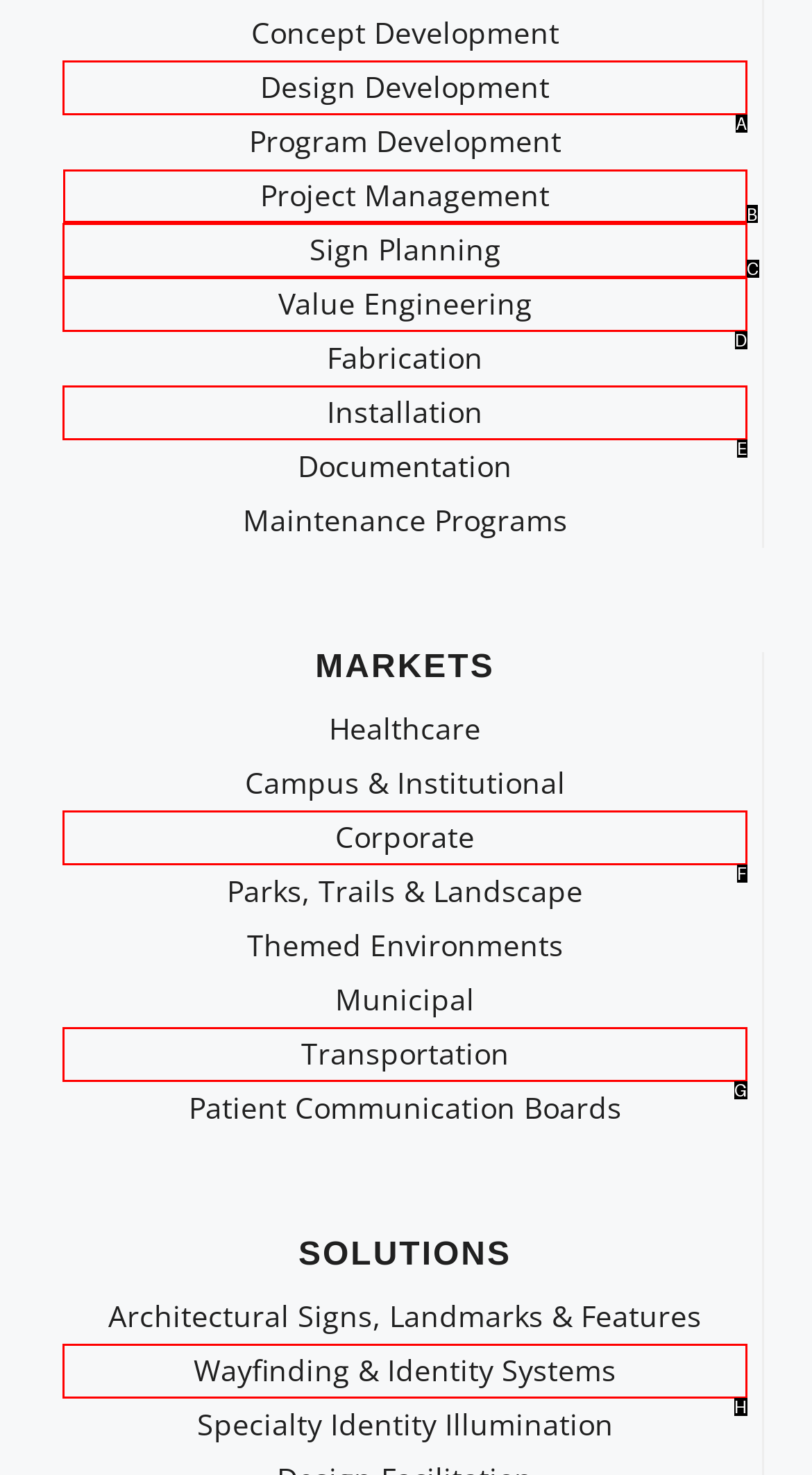Point out the correct UI element to click to carry out this instruction: go to Project Management
Answer with the letter of the chosen option from the provided choices directly.

B